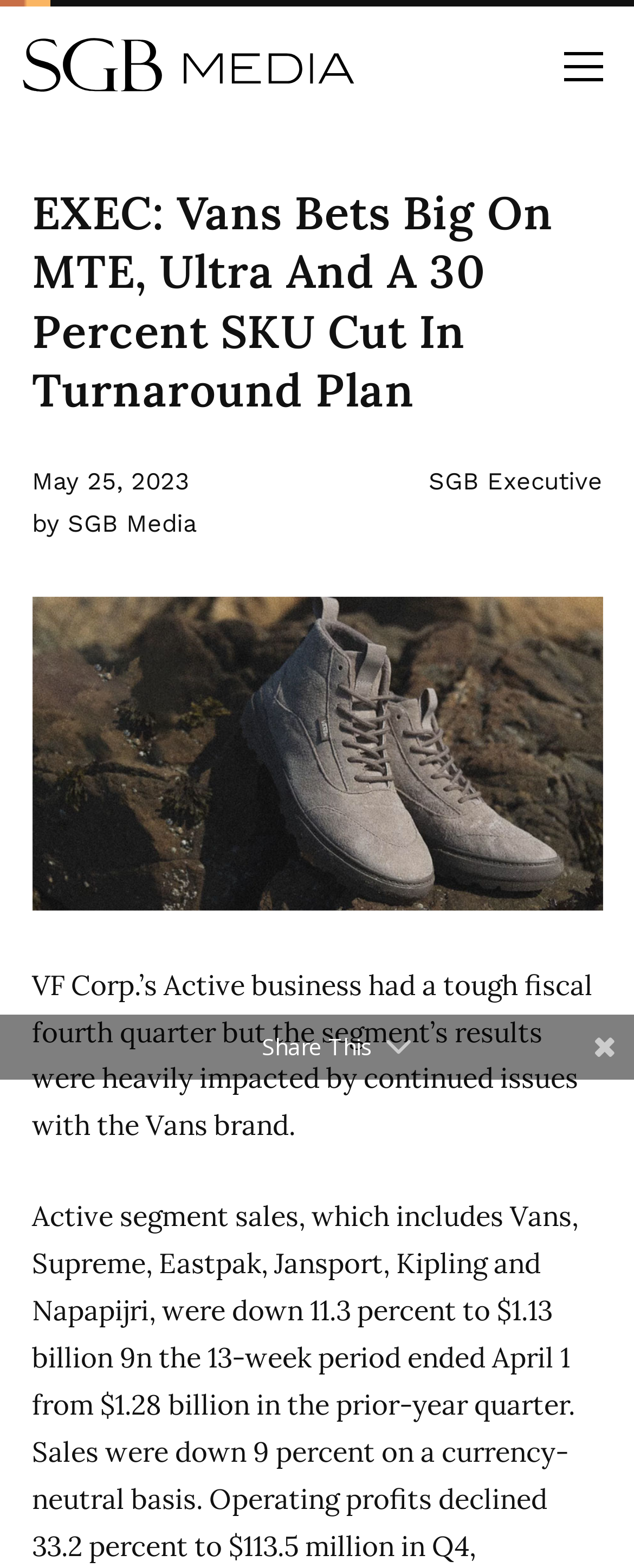What is the parent company of Vans?
Look at the image and construct a detailed response to the question.

I found the parent company of Vans by reading the article content which mentions 'VF Corp.’s Active business had a tough fiscal fourth quarter'.